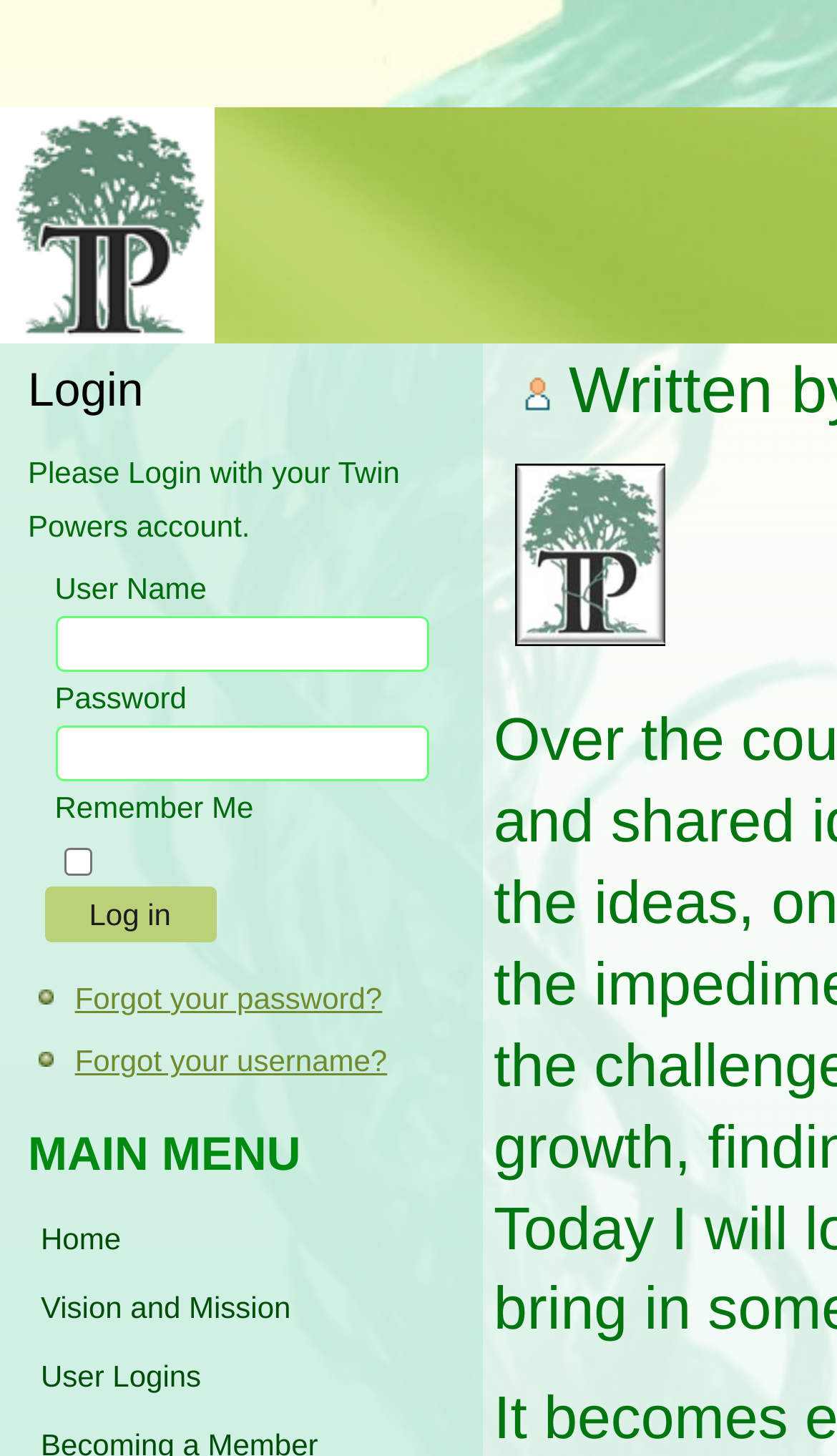What is the purpose of the 'Remember Me' checkbox?
Refer to the image and provide a thorough answer to the question.

The 'Remember Me' checkbox is located below the password input field, which suggests that it is related to the login process. Its purpose is to save the user's login credentials, so they don't have to enter them every time they log in.